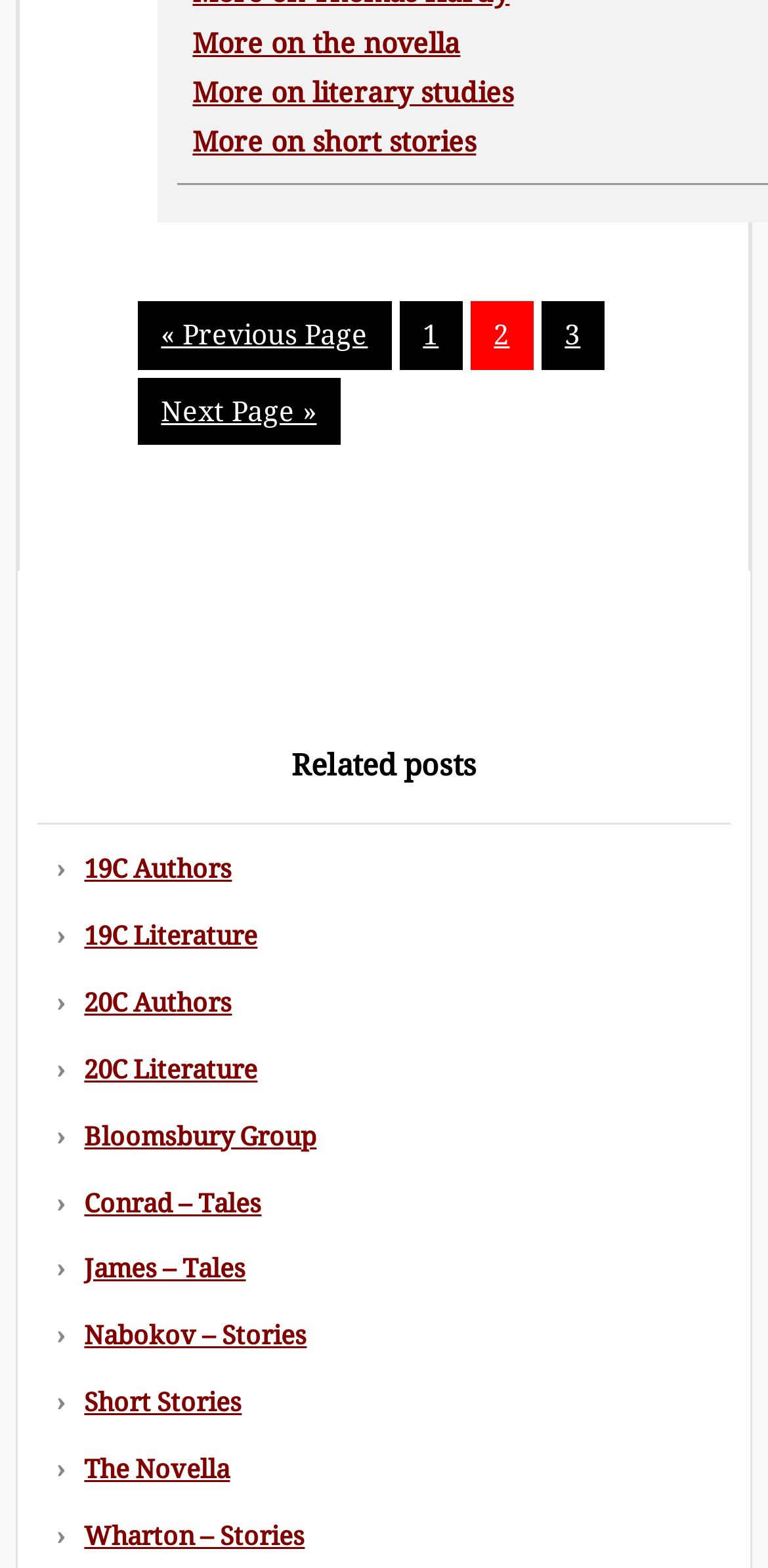Give a one-word or short phrase answer to the question: 
Is there a link to literary studies?

Yes